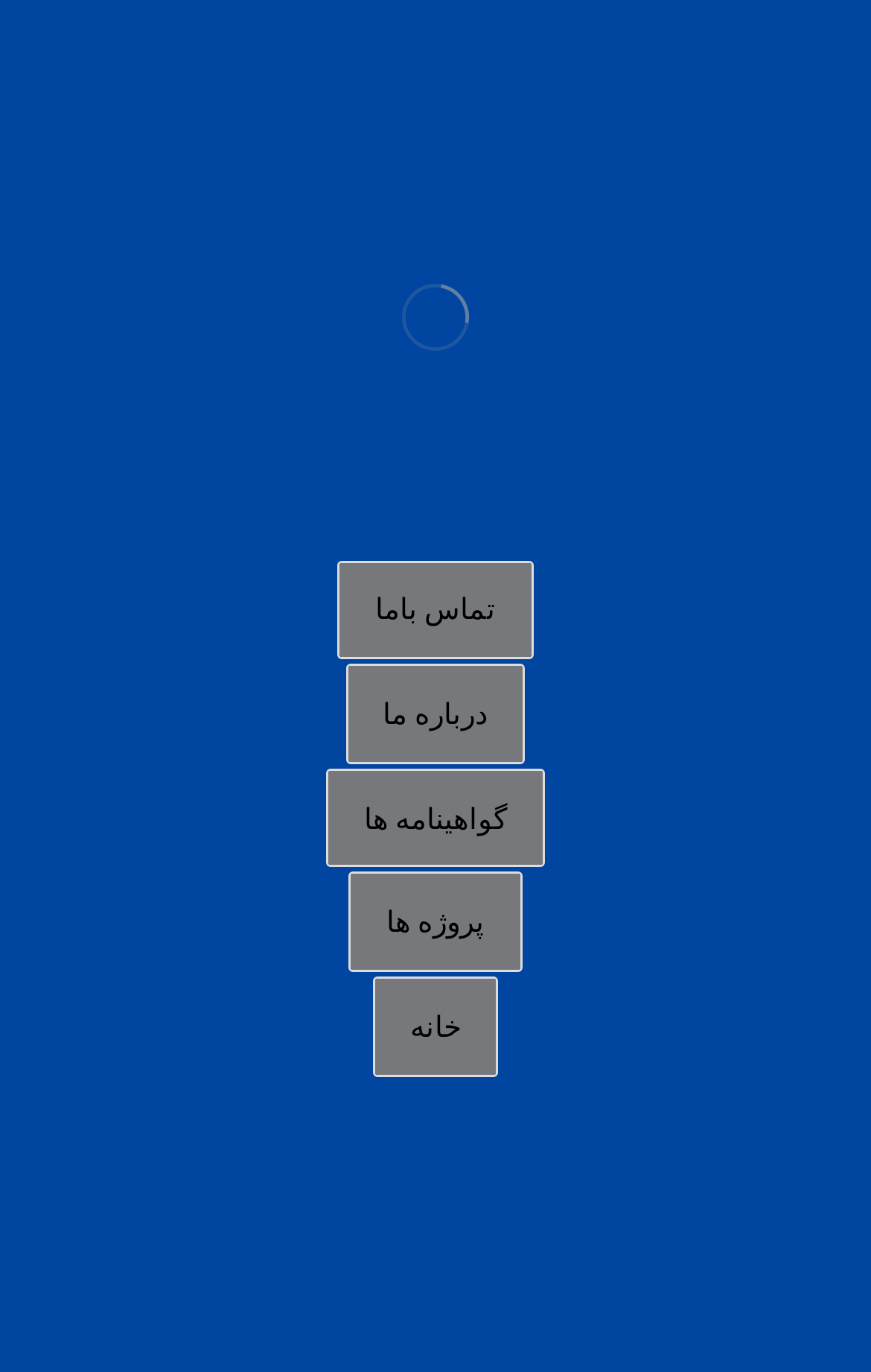Given the element description: "slot pulsa", predict the bounding box coordinates of the UI element it refers to, using four float numbers between 0 and 1, i.e., [left, top, right, bottom].

[0.437, 0.947, 0.563, 0.972]